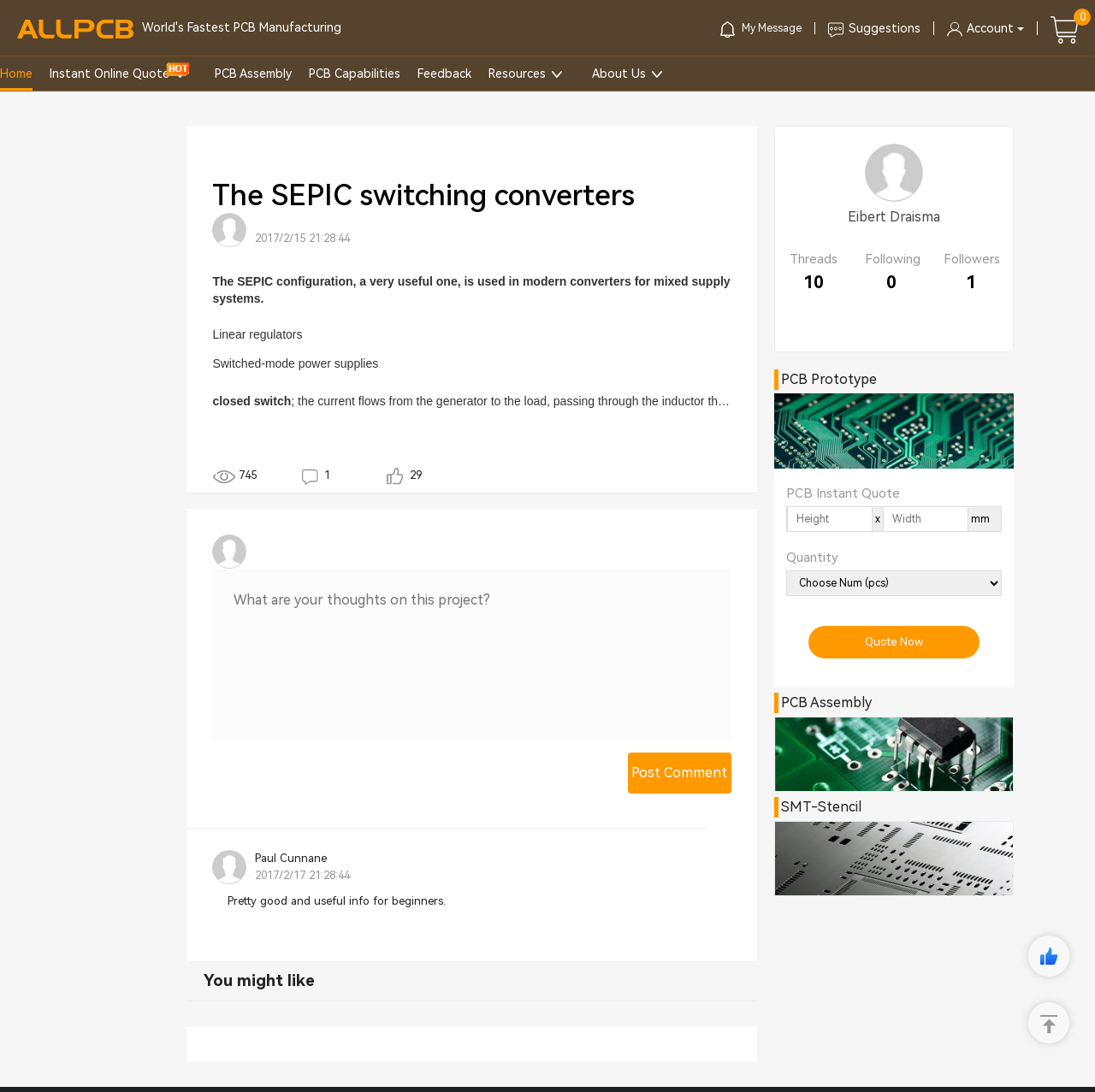What is the function of L1 and L2 inductors?
Relying on the image, give a concise answer in one word or a brief phrase.

To power the load